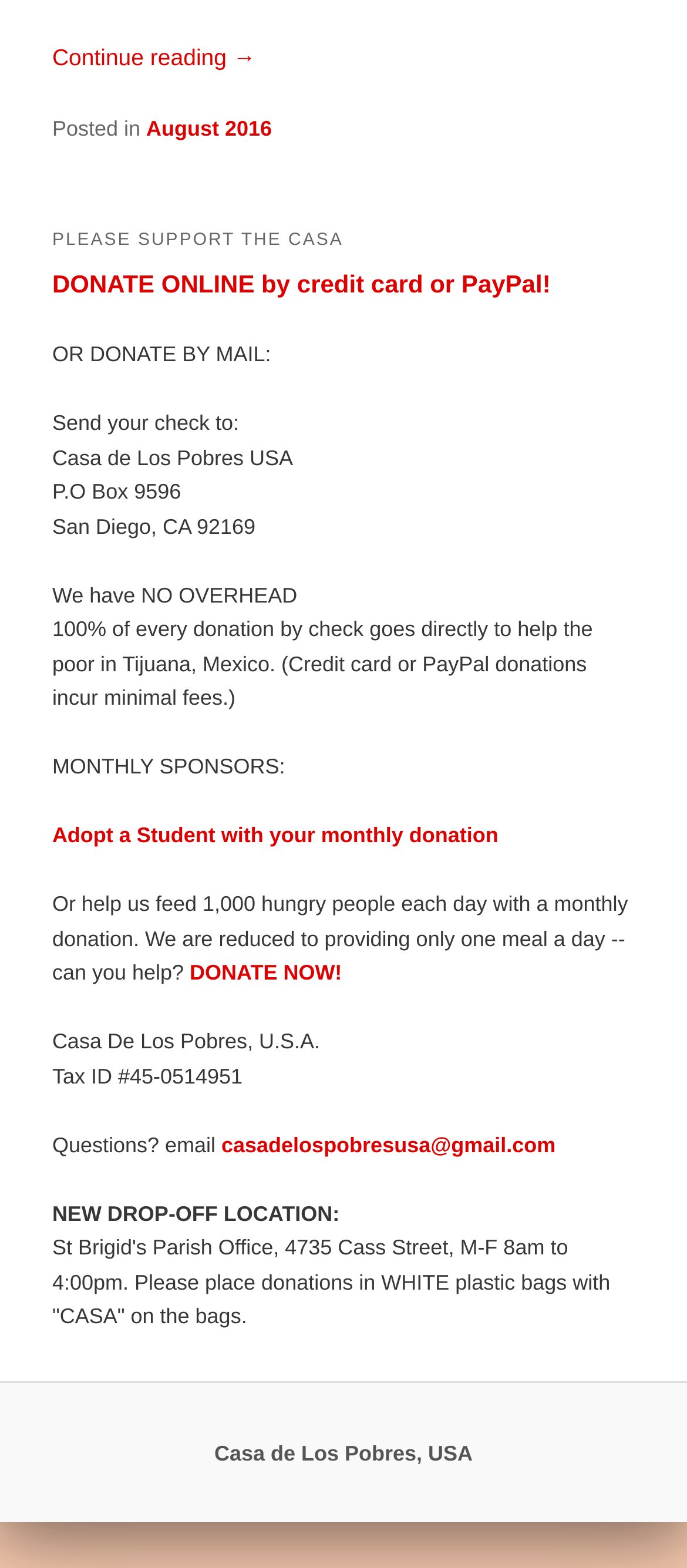Please specify the bounding box coordinates in the format (top-left x, top-left y, bottom-right x, bottom-right y), with all values as floating point numbers between 0 and 1. Identify the bounding box of the UI element described by: Casa de Los Pobres, USA

[0.312, 0.919, 0.688, 0.934]